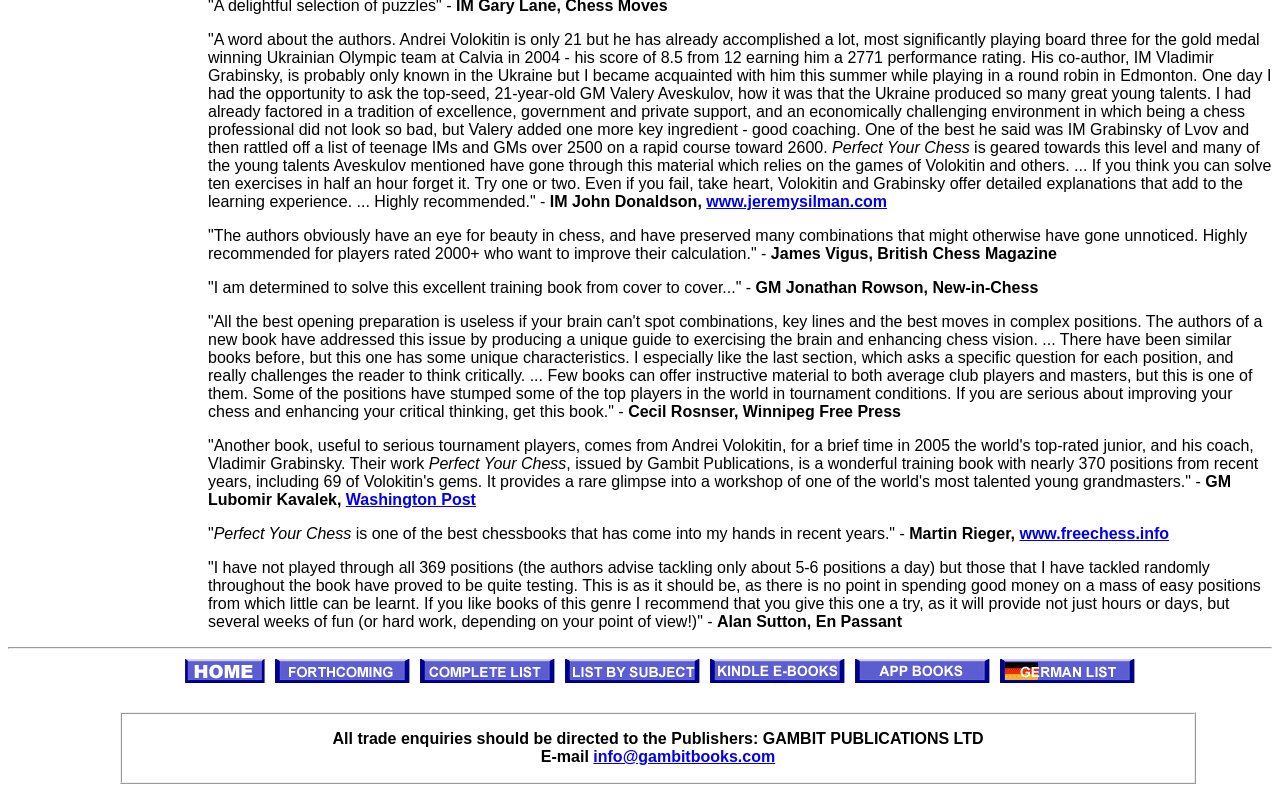What is the publisher of the book?
Provide a well-explained and detailed answer to the question.

The publisher of the book can be found in the text that mentions the publisher, which is Gambit Publications, and also in the link to the publisher's website.